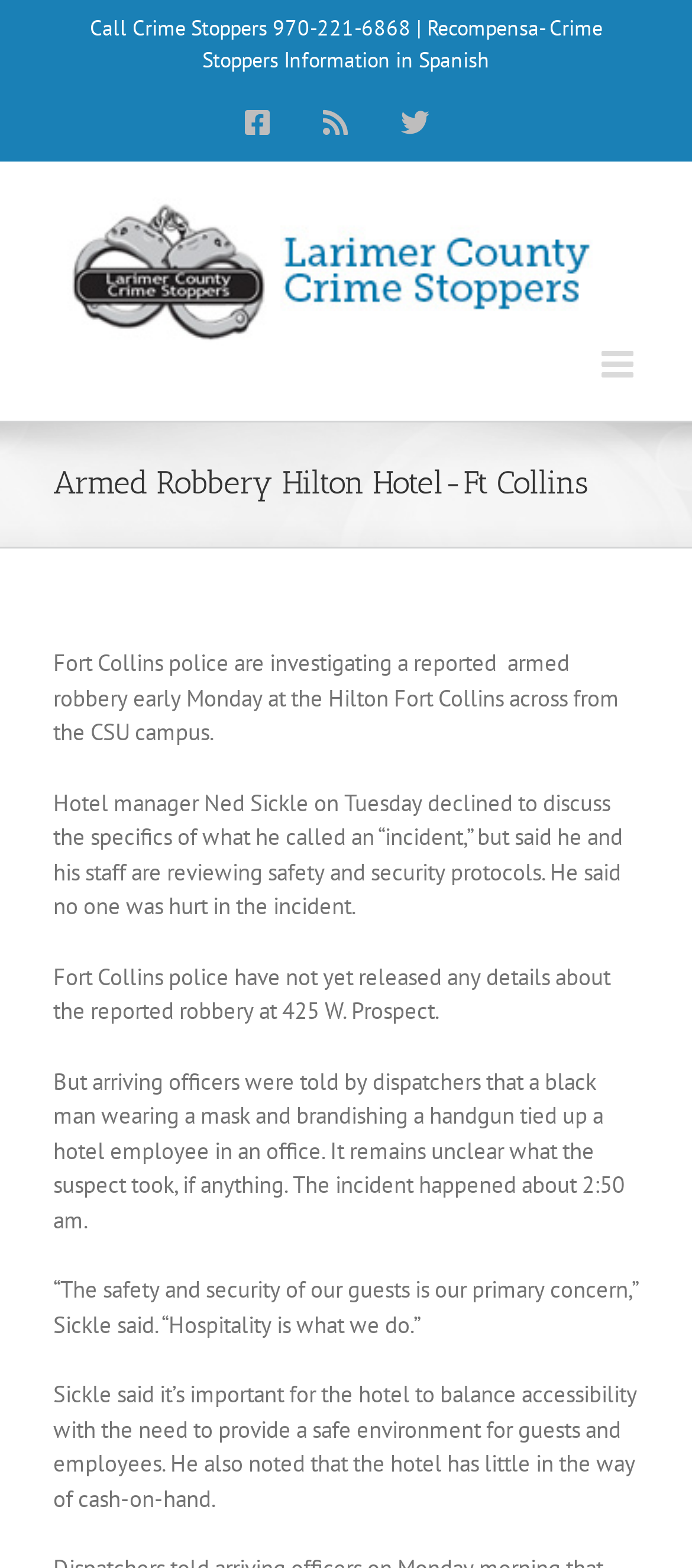What is the primary concern of the hotel?
Answer the question with as much detail as you can, using the image as a reference.

The primary concern of the hotel is mentioned in the article as 'the safety and security of our guests', which is stated by the hotel manager Ned Sickle in the fifth paragraph of the article.